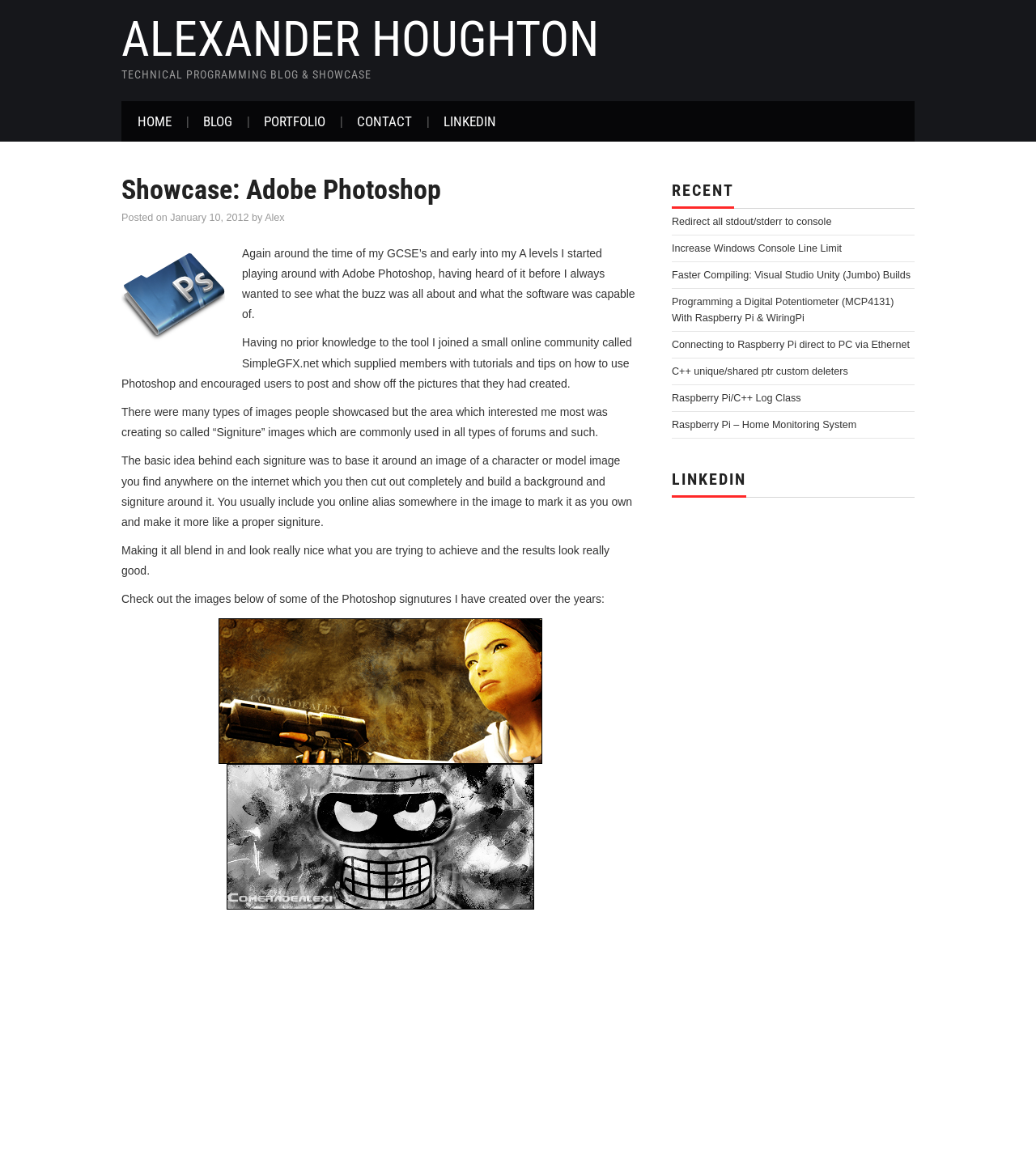Identify the bounding box coordinates of the area you need to click to perform the following instruction: "Check out the 'LINKEDIN' link".

[0.412, 0.087, 0.495, 0.123]